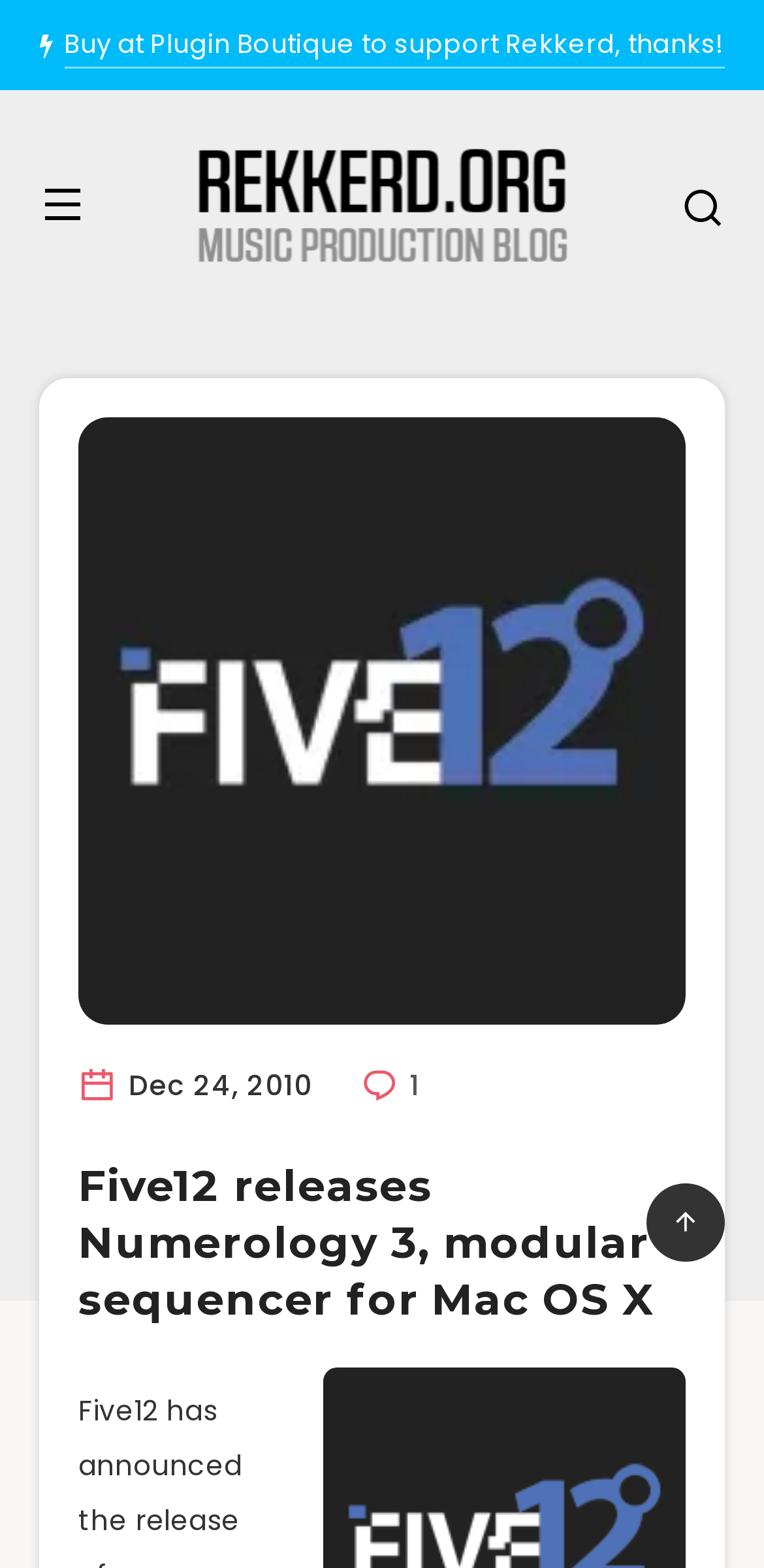Explain the webpage in detail, including its primary components.

The webpage is about the release of Numerology 3, a modular sequencer for Mac OS X. At the top, there is a header section that spans almost the entire width of the page. Within this section, there is a time stamp indicating the date "Dec 24, 2010" on the left side, and a link with a icon on the right side.

Below the header section, there is a prominent heading that occupies most of the page width, announcing the release of Numerology 3. 

On the top-right corner, there is a small link with an icon, and to its left, there is a link to "Rekkerd.org" accompanied by an image of the same name. The image and the link are aligned vertically and occupy a small portion of the page width.

At the very top of the page, there is a link to "Buy at Plugin Boutique to support Rekkerd, thanks!" that spans almost the entire page width.